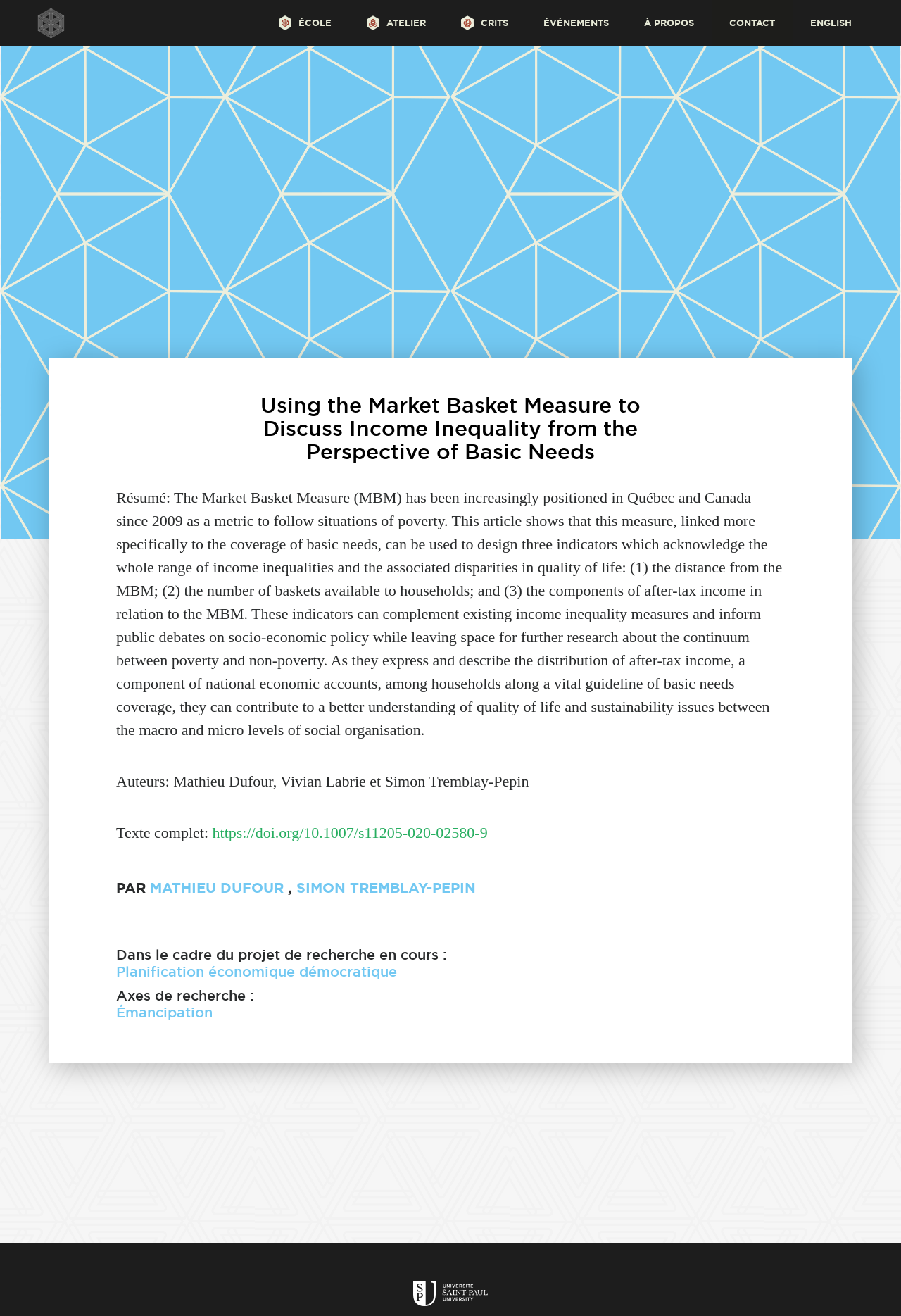Pinpoint the bounding box coordinates of the clickable element to carry out the following instruction: "Visit the page of Mathieu Dufour."

[0.166, 0.668, 0.32, 0.681]